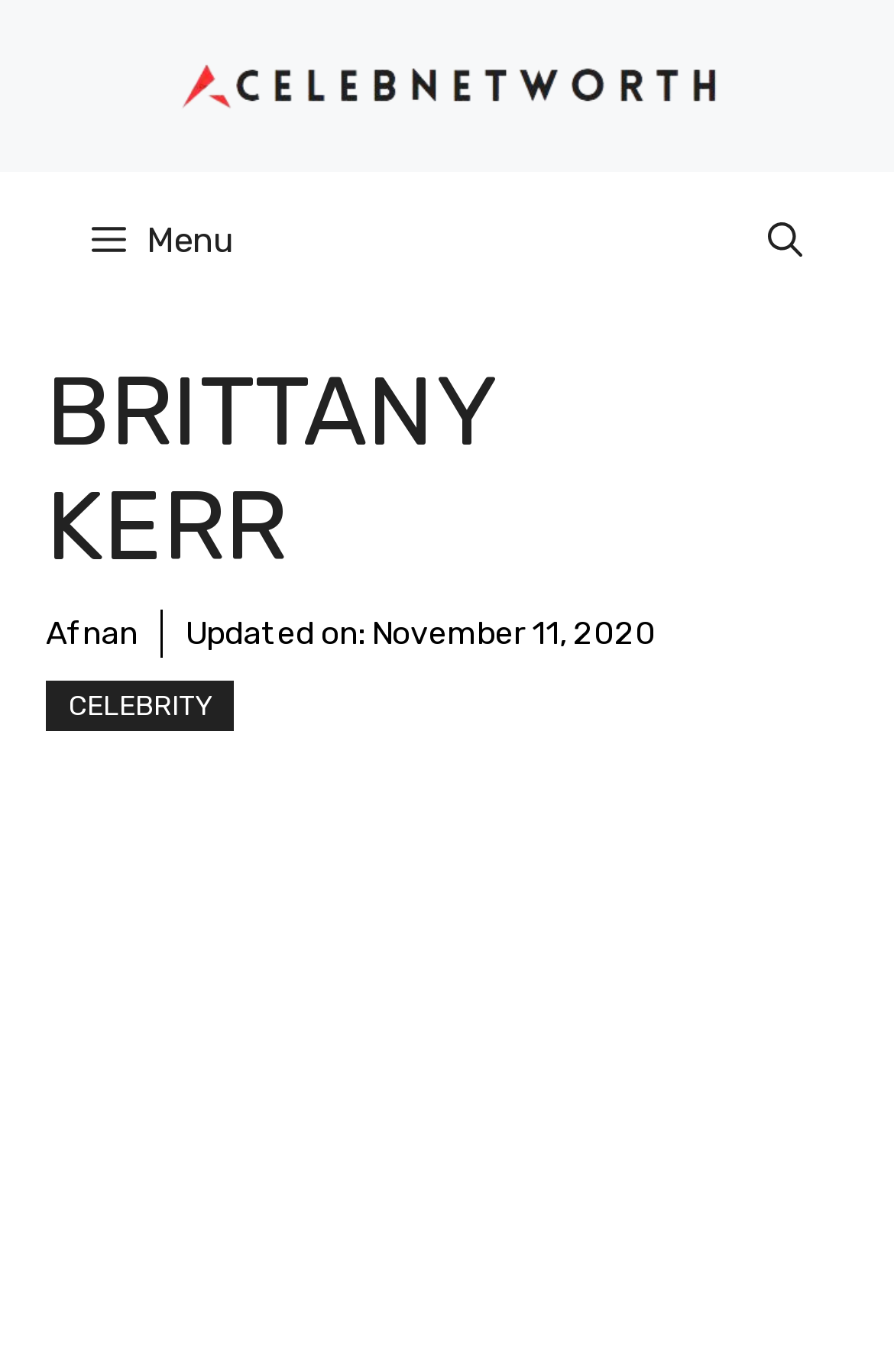Specify the bounding box coordinates (top-left x, top-left y, bottom-right x, bottom-right y) of the UI element in the screenshot that matches this description: parent_node: Search aria-label="search text" name="q"

None